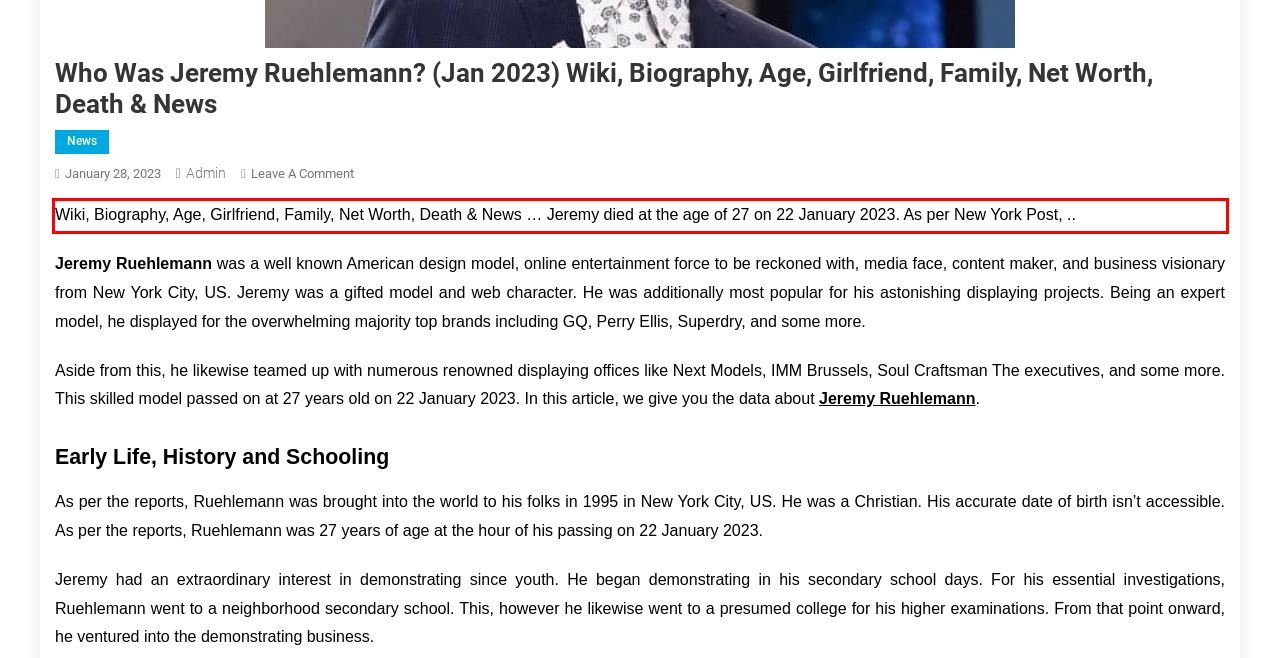Examine the webpage screenshot and use OCR to obtain the text inside the red bounding box.

Wiki, Biography, Age, Girlfriend, Family, Net Worth, Death & News … Jeremy died at the age of 27 on 22 January 2023. As per New York Post, ..